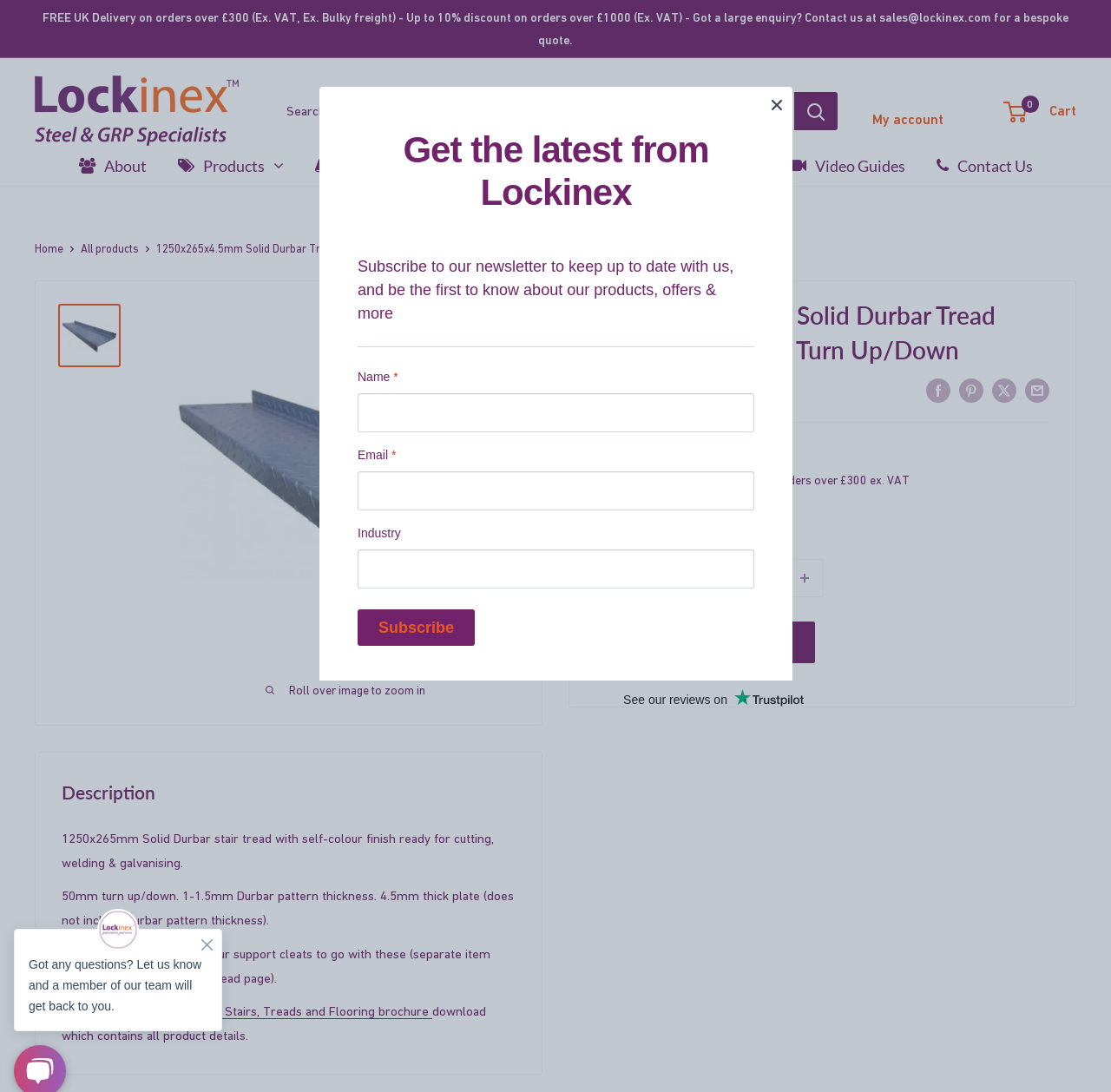Give a detailed account of the webpage, highlighting key information.

This webpage appears to be a product page for a specific stair tread product. At the top of the page, there is a navigation menu with links to various categories, including "Home", "All products", and "About". Below the navigation menu, there is a search bar with a dropdown menu for selecting categories.

On the left side of the page, there is a breadcrumb navigation trail showing the current product's location within the website's hierarchy. Below the breadcrumb trail, there is a large image of the product, with a zoom-in feature available when the user rolls over the image.

To the right of the image, there is a product description section with the product's name, price, and stock information. The price is listed as £41.33, and the product is in stock with over 100 units available. There is also a "Quantity" section where the user can adjust the quantity of the product they wish to purchase.

Below the product description section, there are social media sharing links and a "Add to cart" button. Further down the page, there is a customer reviews section powered by Trustpilot, and a product description section with detailed information about the product's features and specifications.

At the very bottom of the page, there is a link to download a brochure containing more product details. Throughout the page, there are various links and buttons that allow the user to navigate to other parts of the website or perform specific actions.